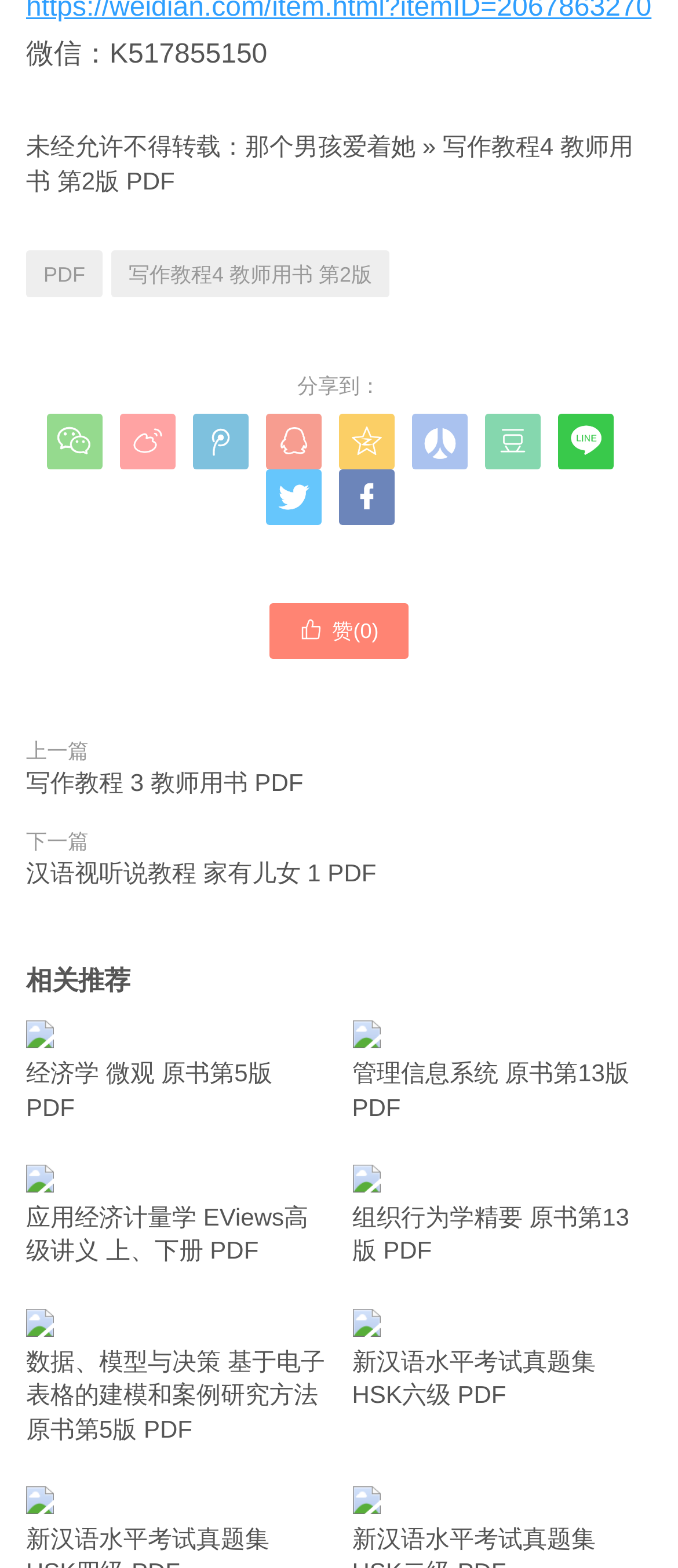Provide a one-word or short-phrase answer to the question:
What is the previous article about?

写作教程 3 教师用书 PDF